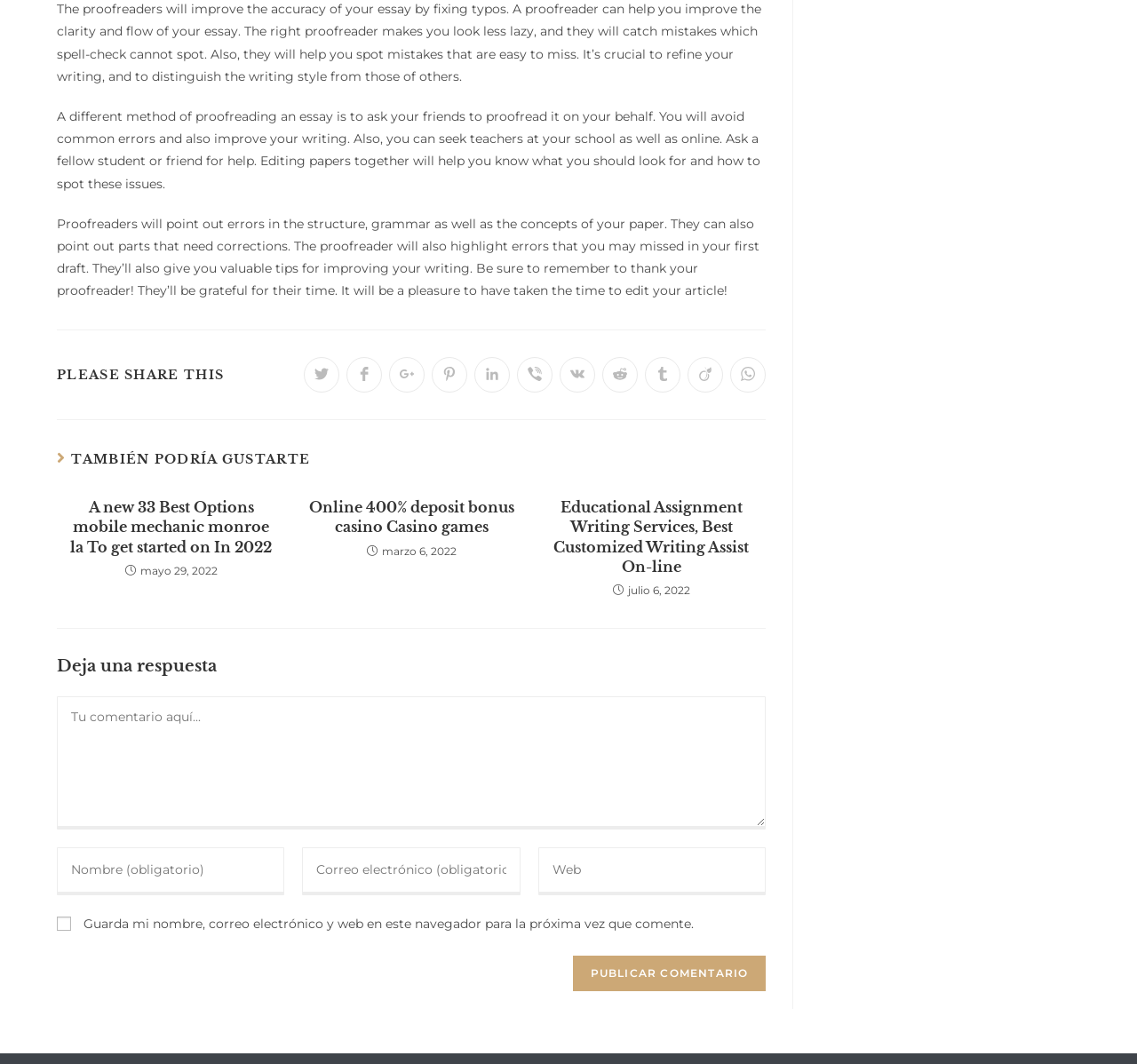Pinpoint the bounding box coordinates of the area that must be clicked to complete this instruction: "Enter your name or username to comment".

[0.05, 0.796, 0.25, 0.841]